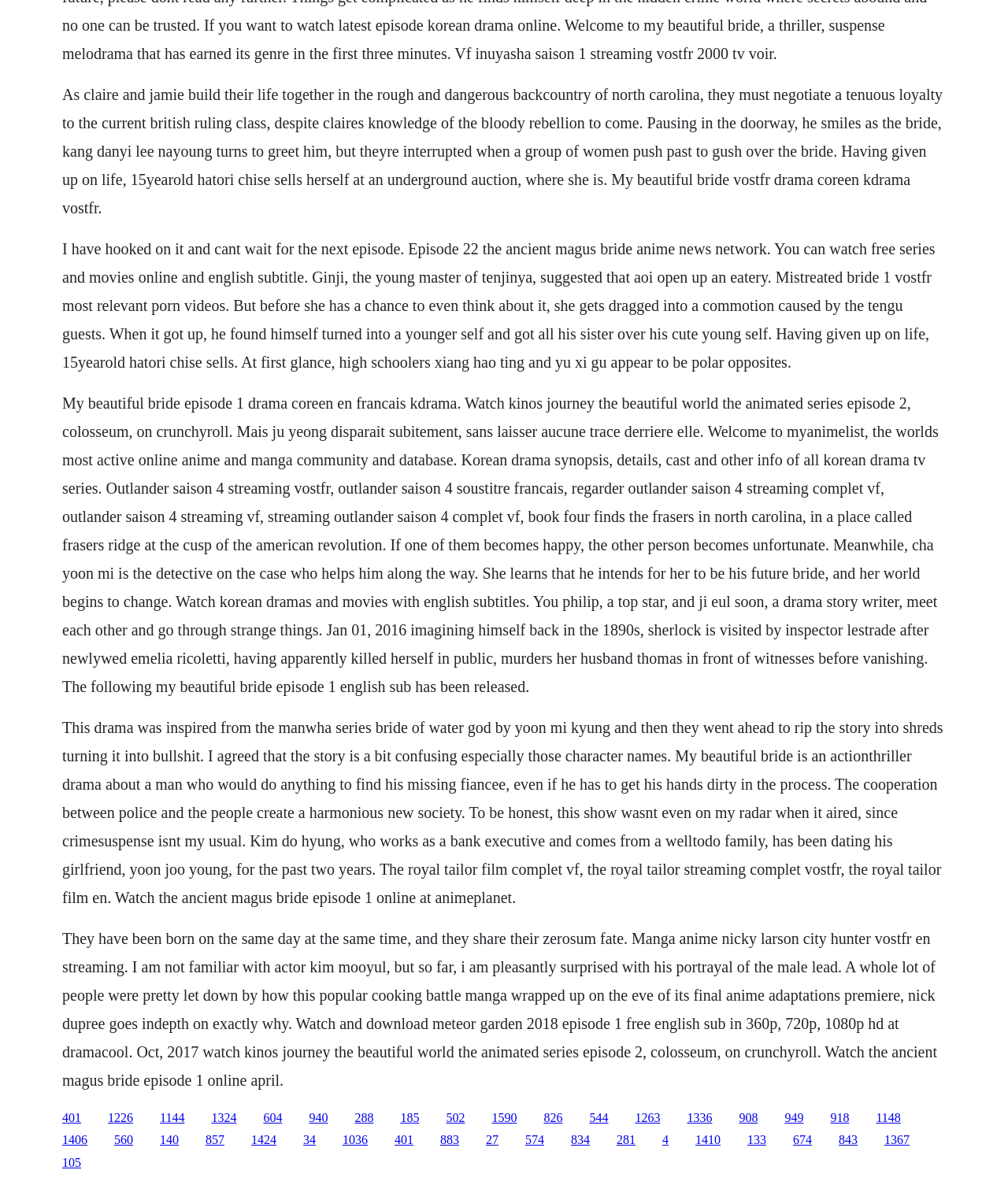Show the bounding box coordinates of the element that should be clicked to complete the task: "Click on the link '401'".

[0.062, 0.94, 0.08, 0.952]